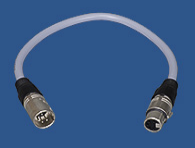What is the benefit of the compact size of this cable?
Answer the question with just one word or phrase using the image.

Useful for tight spaces